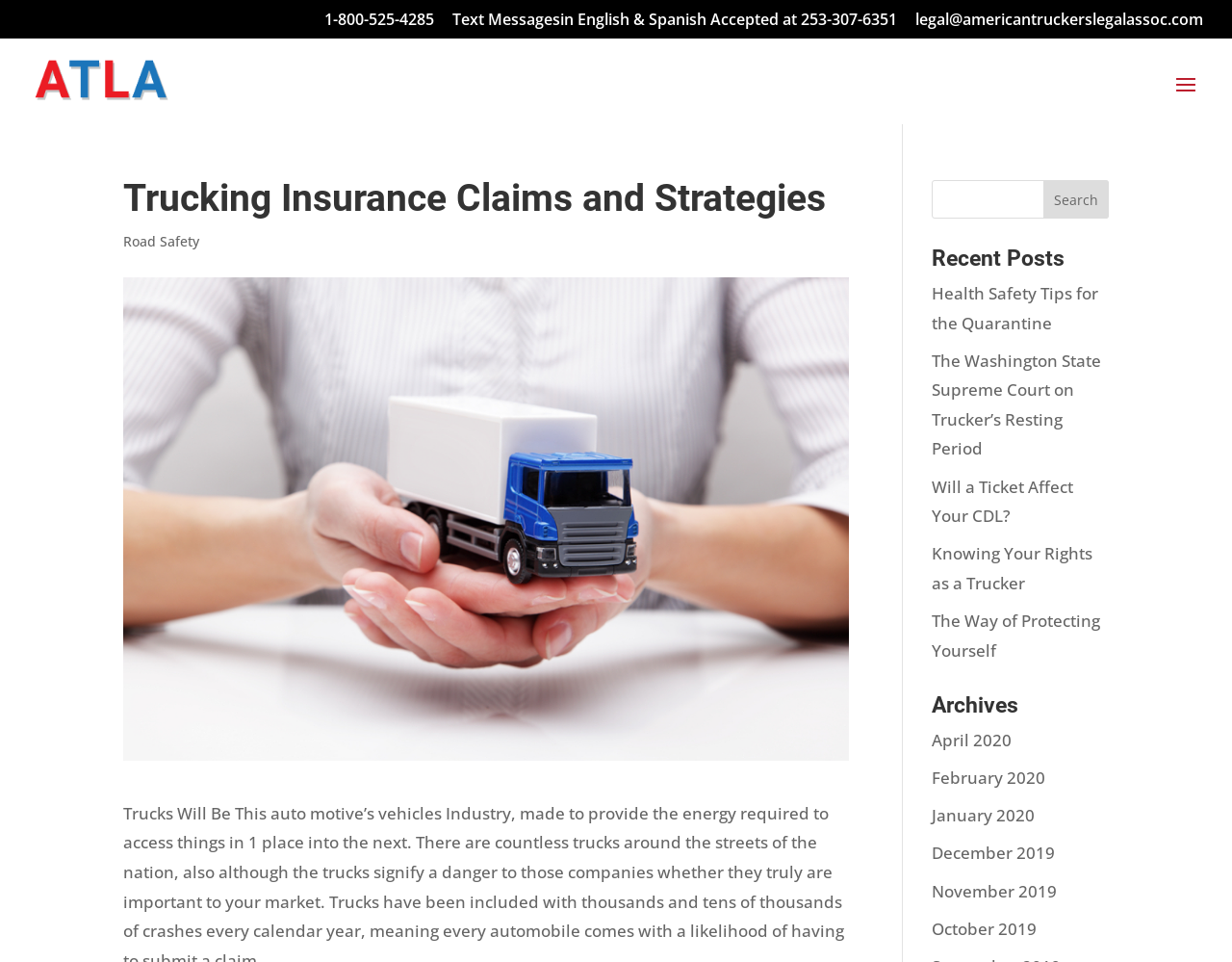From the details in the image, provide a thorough response to the question: What is the name of the organization behind the website?

I found the name of the organization by looking at the link 'American Truckers' at the top left corner of the webpage, which is also accompanied by an image with the same name.